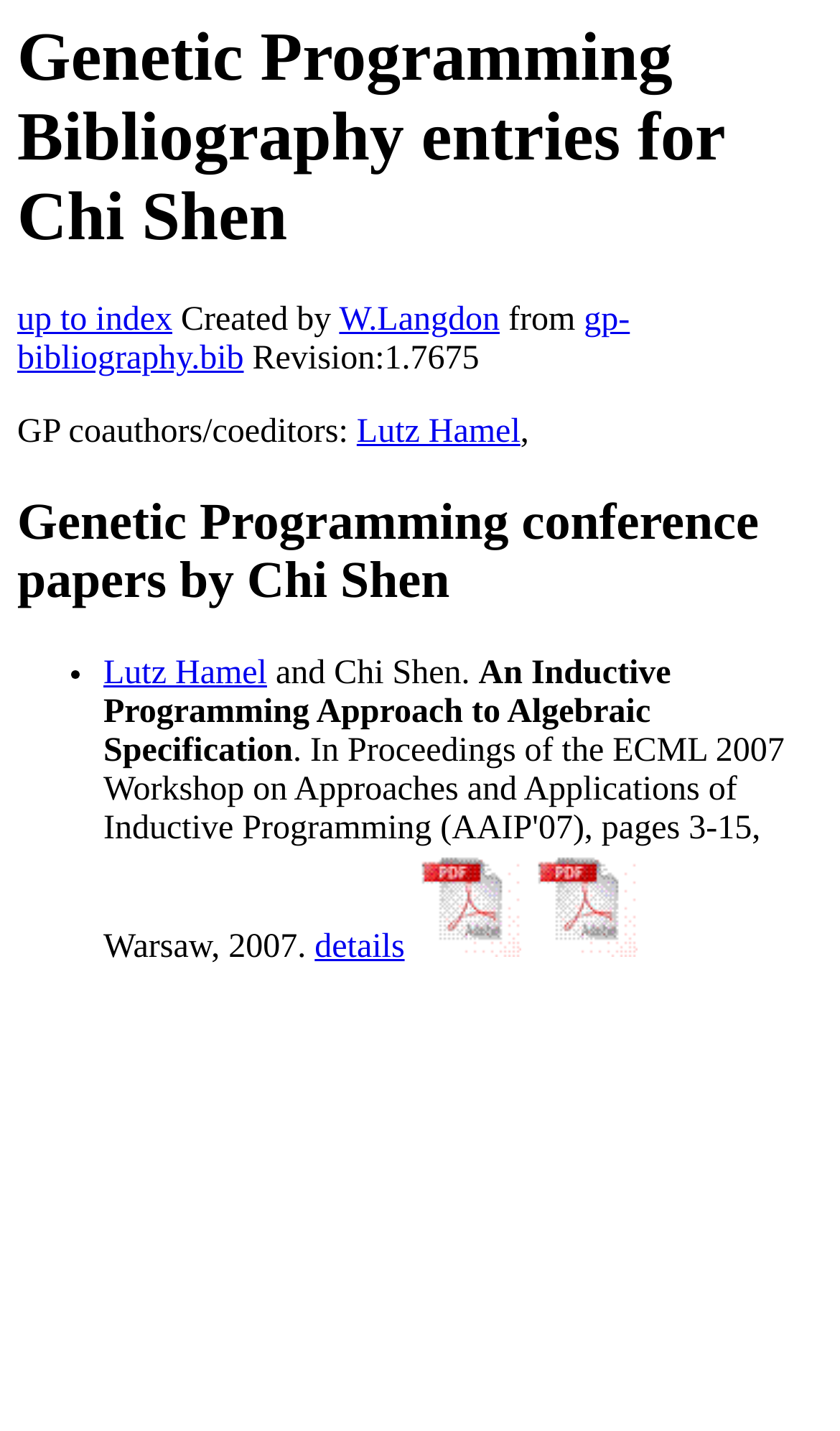Can you extract the headline from the webpage for me?

Genetic Programming Bibliography entries for Chi Shen